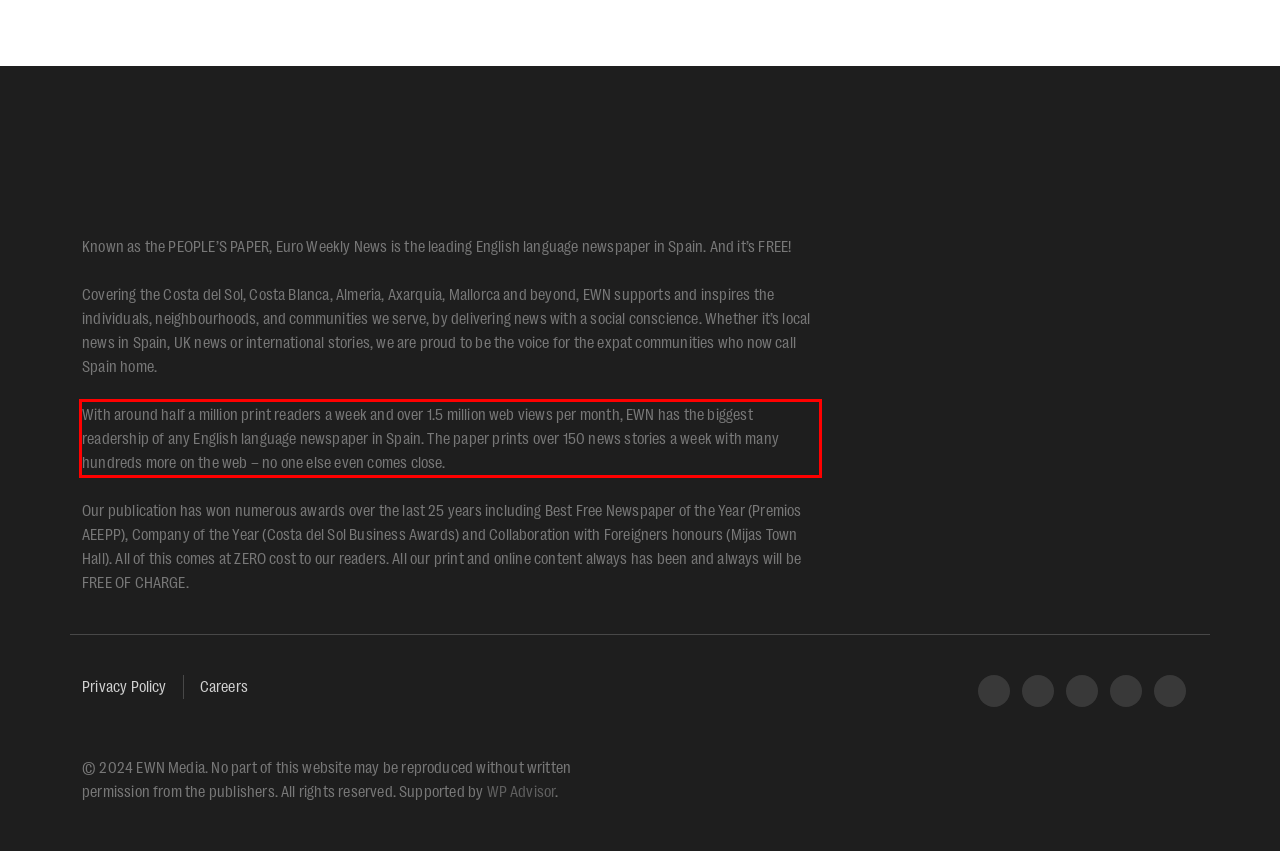Extract and provide the text found inside the red rectangle in the screenshot of the webpage.

With around half a million print readers a week and over 1.5 million web views per month, EWN has the biggest readership of any English language newspaper in Spain. The paper prints over 150 news stories a week with many hundreds more on the web – no one else even comes close.